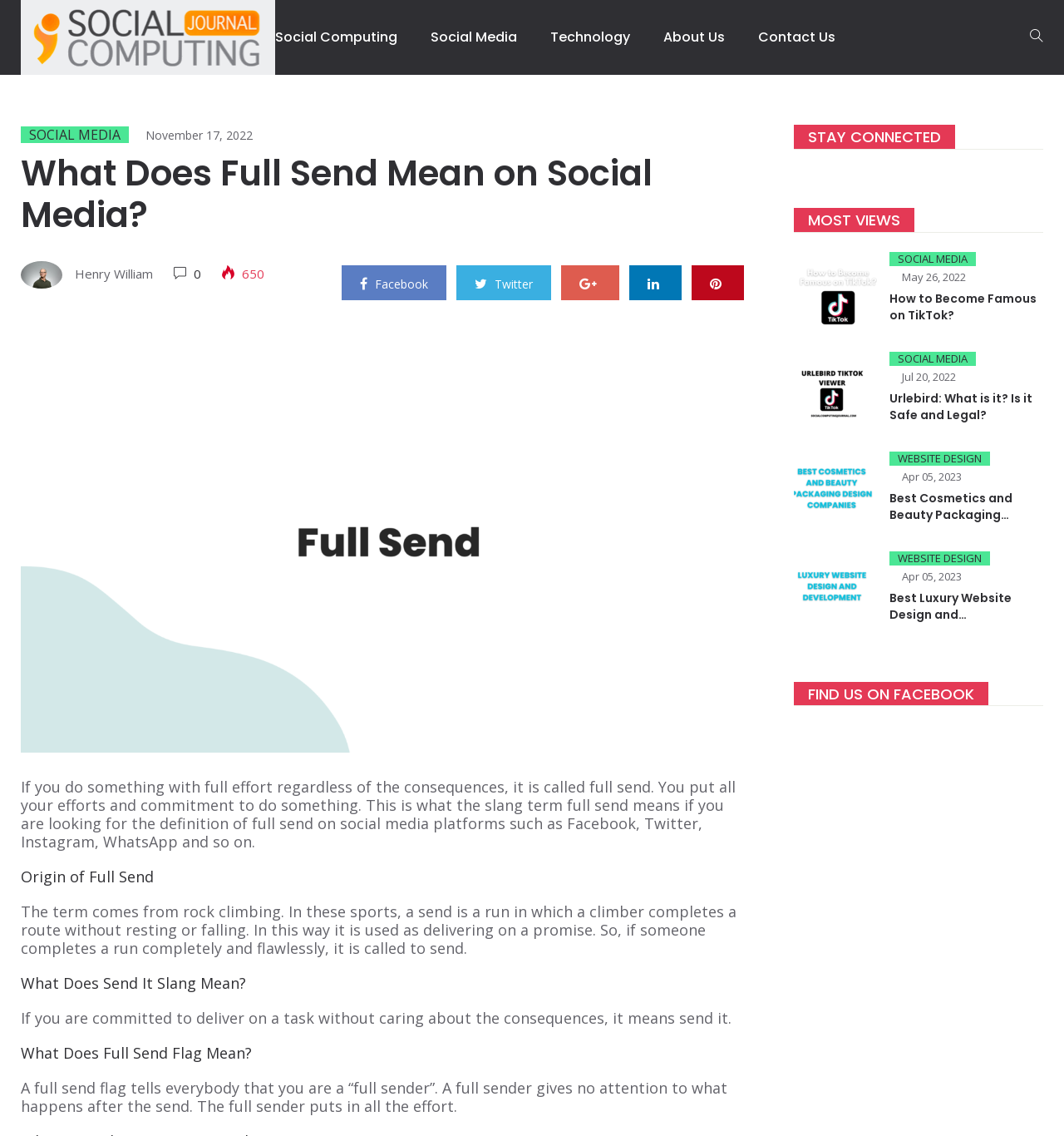Identify the bounding box coordinates of the section that should be clicked to achieve the task described: "Click on the 'Urlebird: What is it? Is it Safe and Legal?' article".

[0.836, 0.343, 0.977, 0.372]